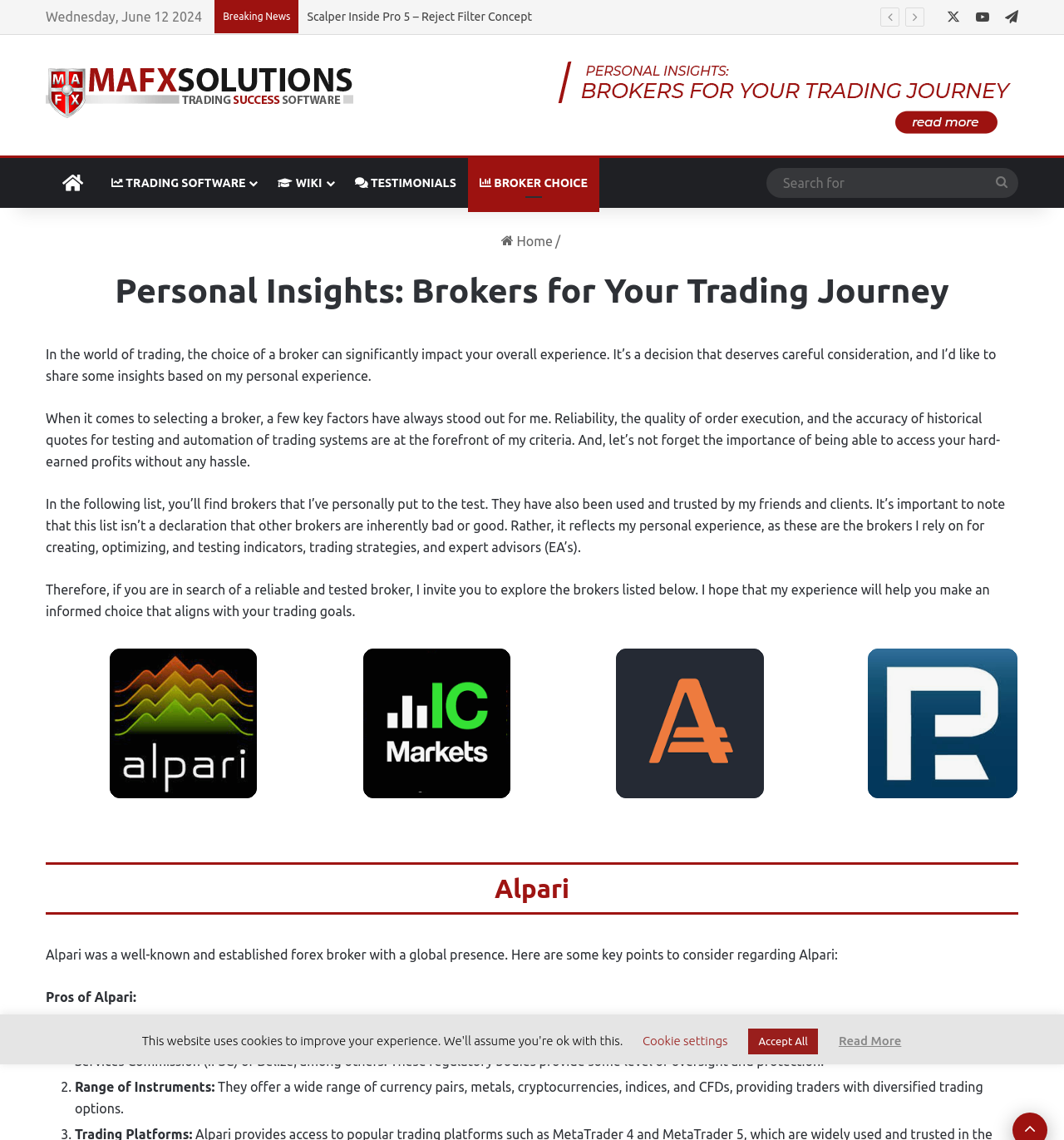Generate the text content of the main headline of the webpage.

Personal Insights: Brokers for Your Trading Journey